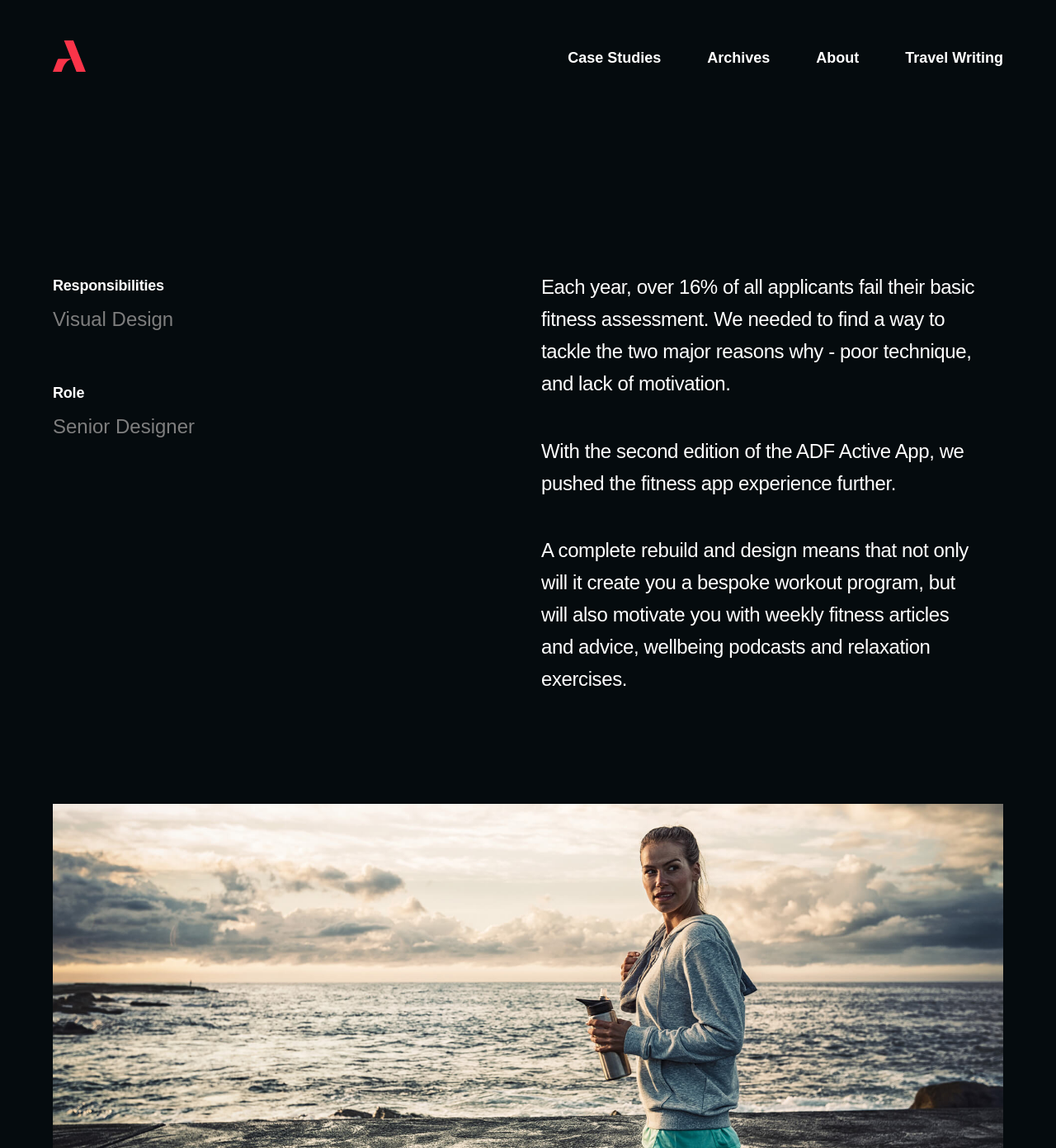What is the design aspect mentioned in the webpage?
Please provide a single word or phrase as the answer based on the screenshot.

Visual Design